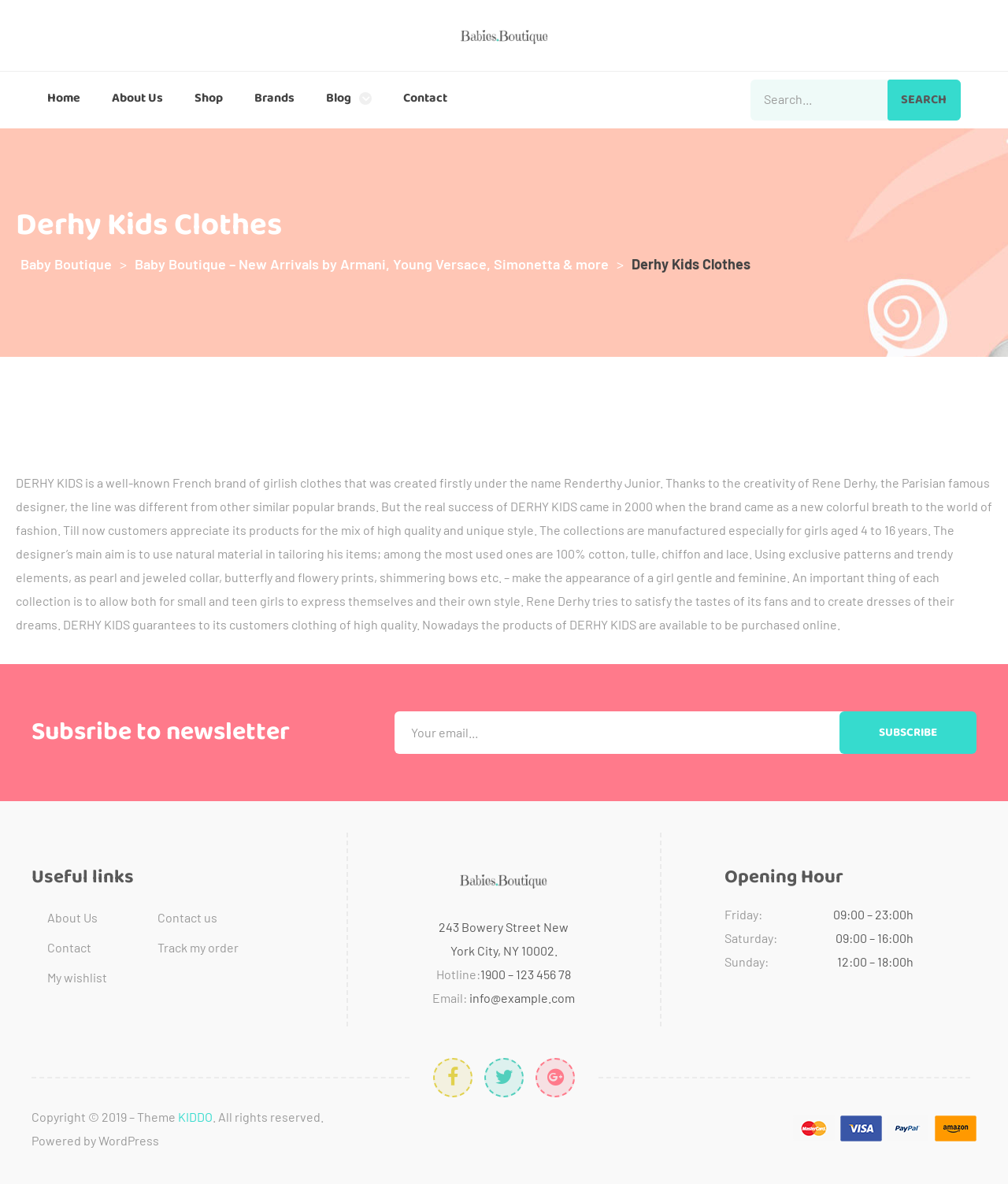Identify the bounding box coordinates of the section that should be clicked to achieve the task described: "Search for products".

[0.745, 0.067, 0.953, 0.102]